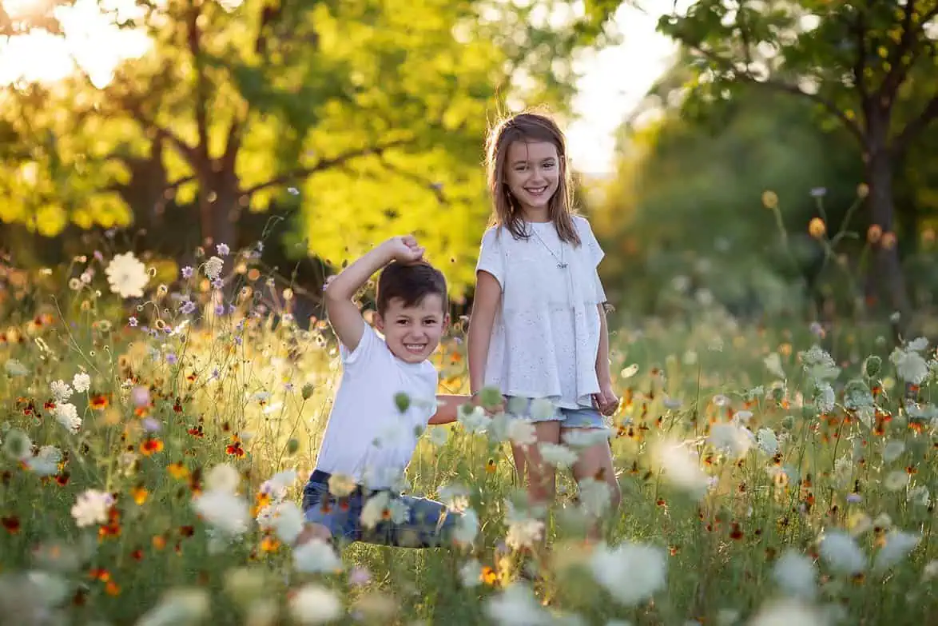Answer with a single word or phrase: 
What is the atmosphere of the scene?

Whimsical and cheerful